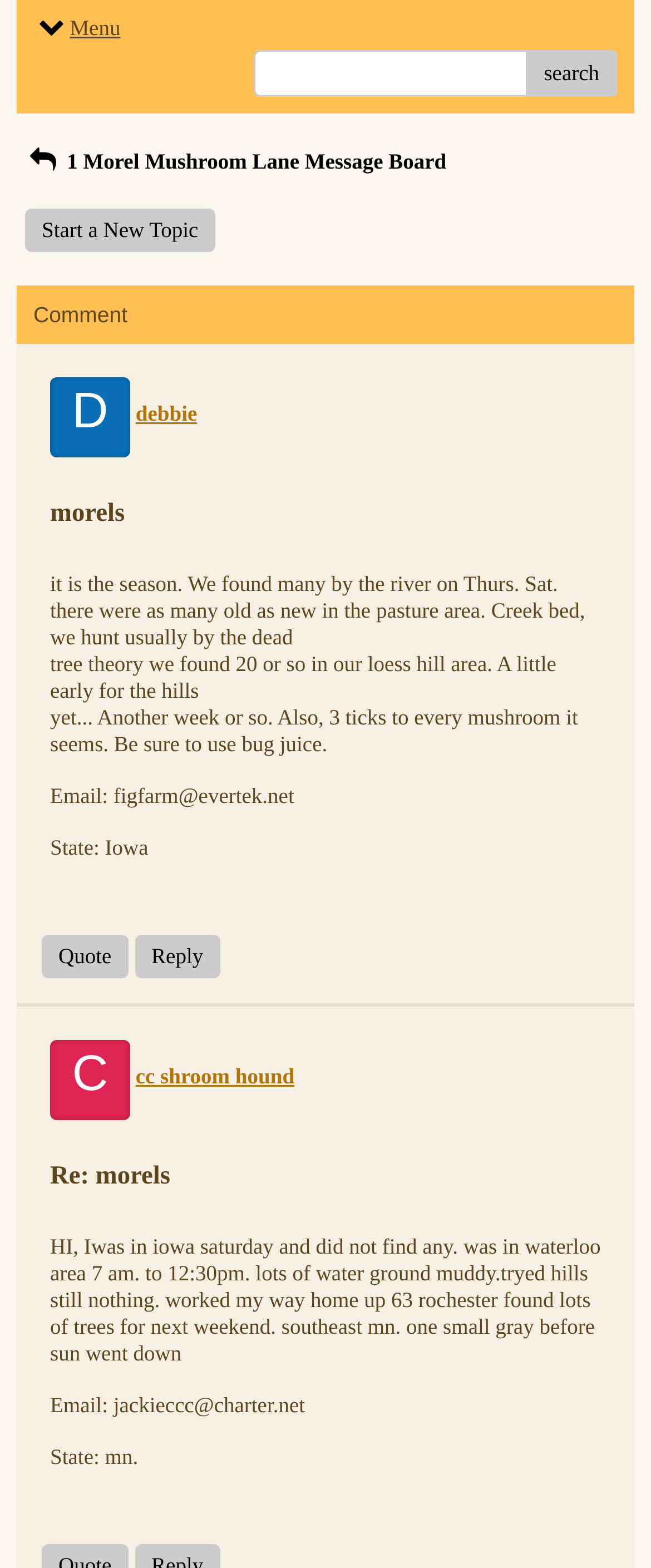Given the element description parent_node: search name="searchfor", identify the bounding box coordinates for the UI element on the webpage screenshot. The format should be (top-left x, top-left y, bottom-right x, bottom-right y), with values between 0 and 1.

[0.39, 0.032, 0.923, 0.062]